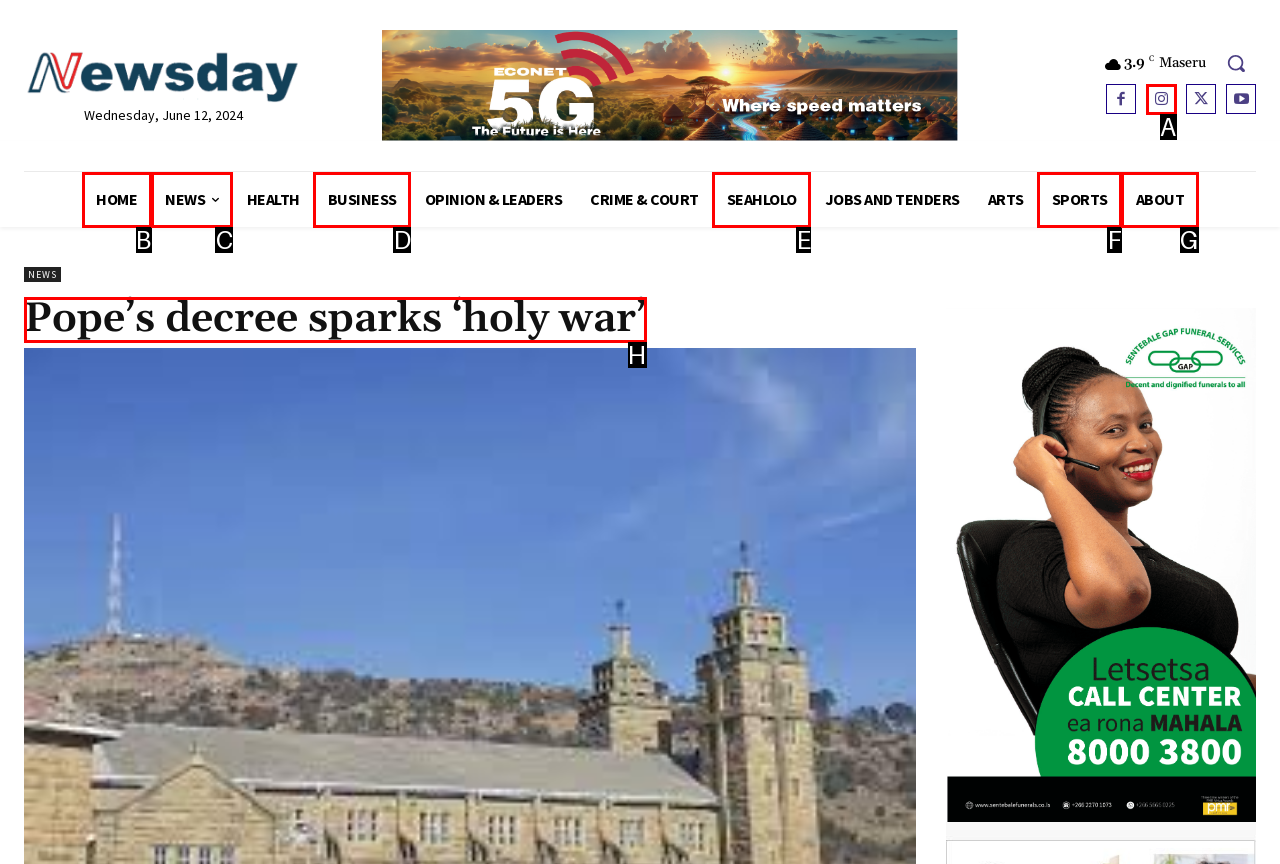Select the appropriate HTML element that needs to be clicked to execute the following task: View the article about Pope’s decree. Respond with the letter of the option.

H